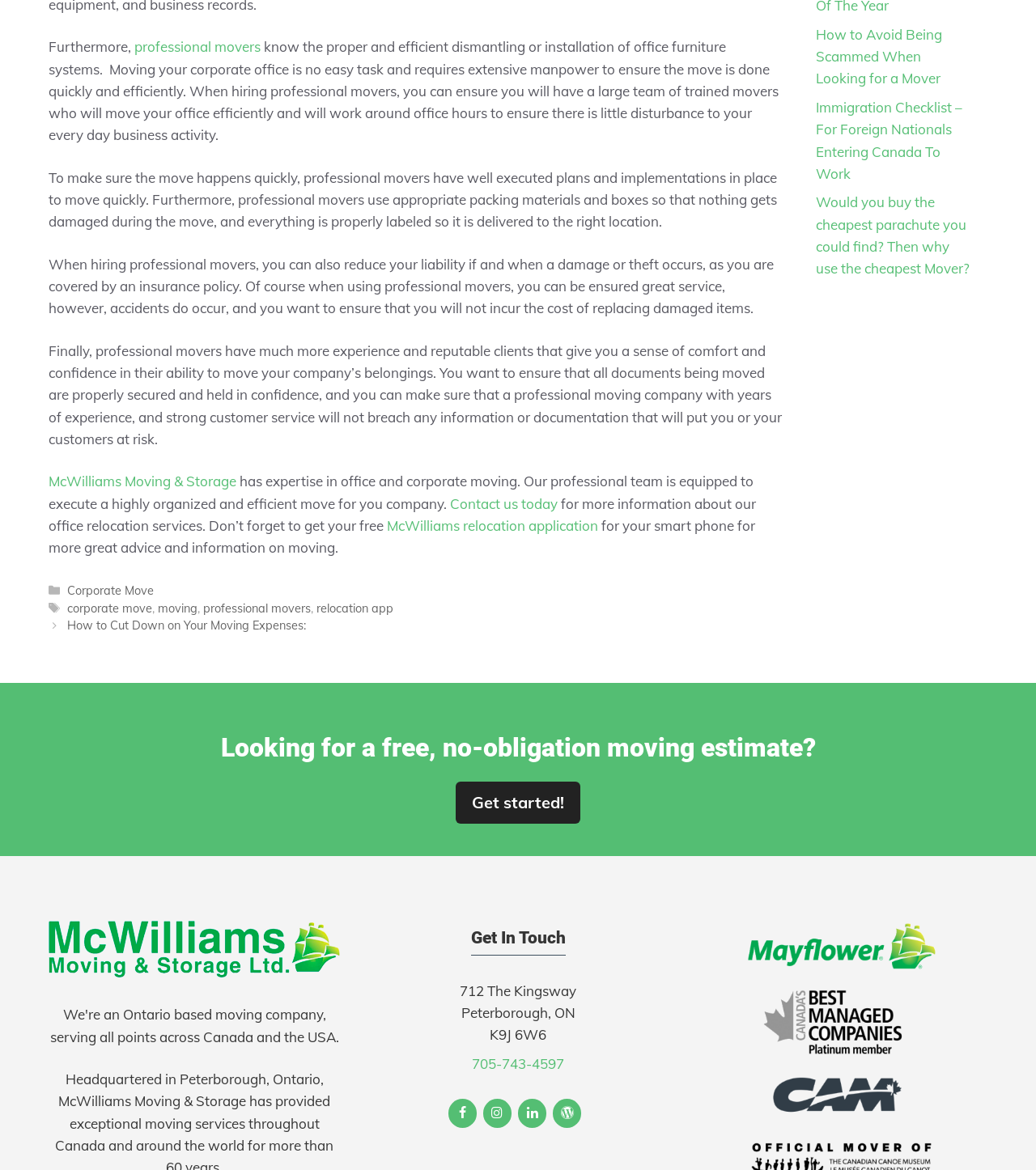Given the description: "Ontario based moving company", determine the bounding box coordinates of the UI element. The coordinates should be formatted as four float numbers between 0 and 1, [left, top, right, bottom].

[0.118, 0.86, 0.311, 0.874]